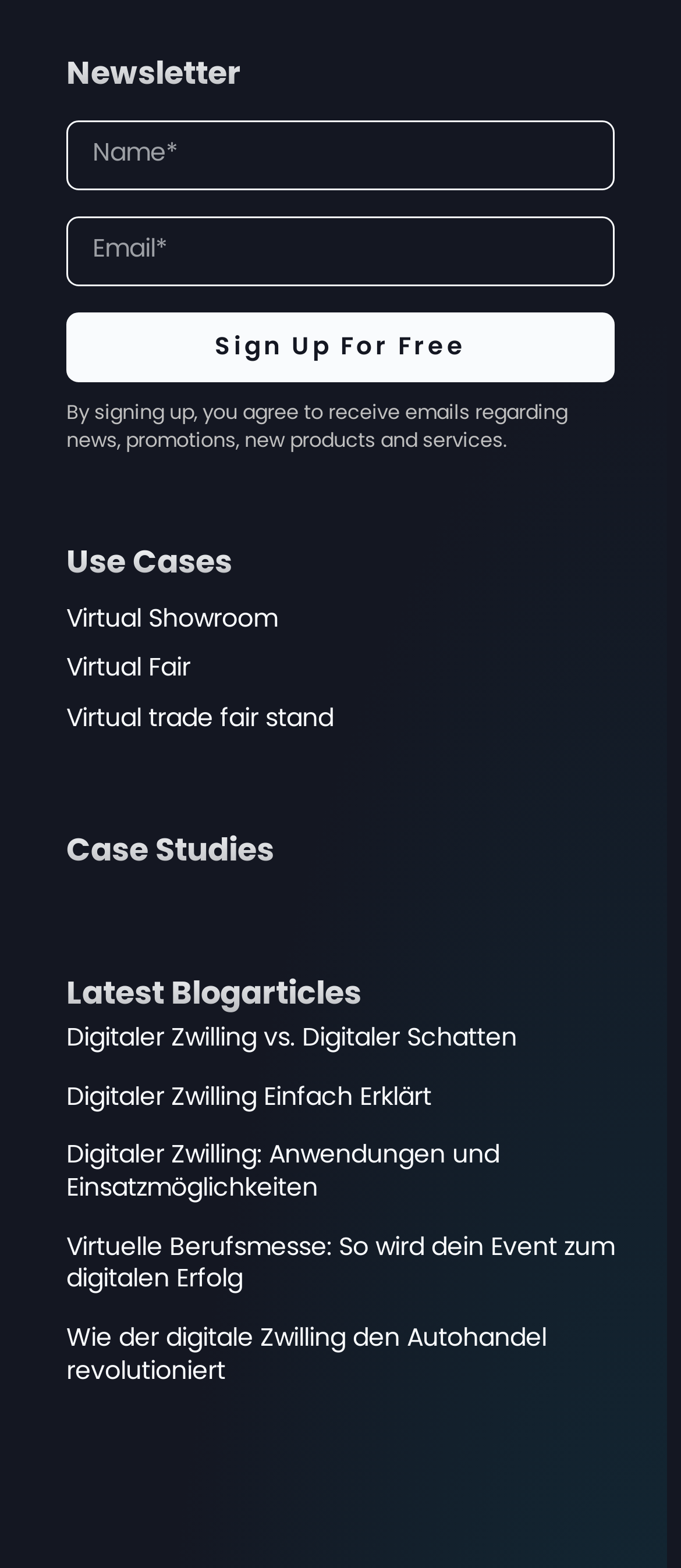Pinpoint the bounding box coordinates of the clickable area necessary to execute the following instruction: "Enter your name". The coordinates should be given as four float numbers between 0 and 1, namely [left, top, right, bottom].

[0.097, 0.076, 0.903, 0.121]